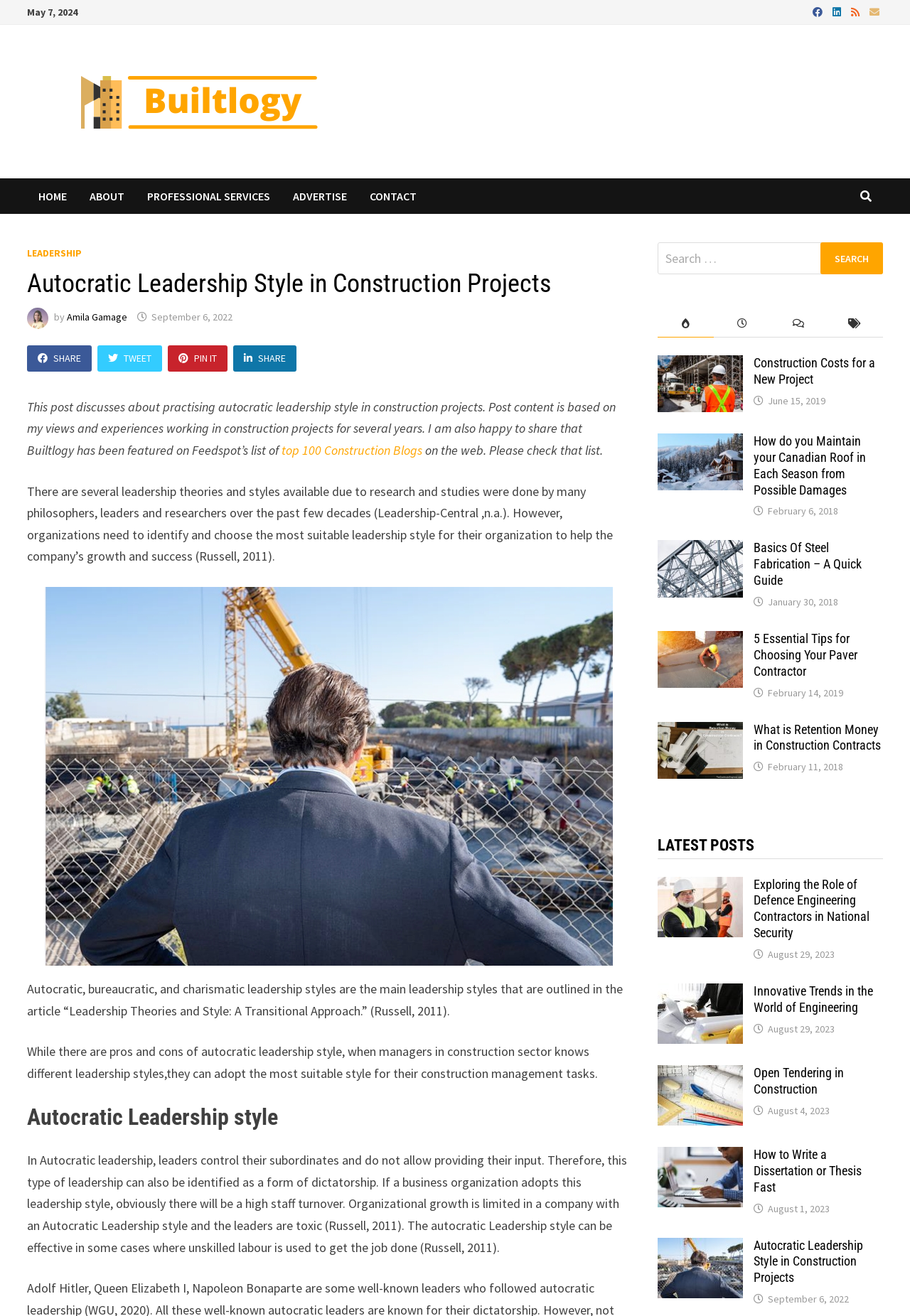What is the category of the latest posts?
From the image, respond using a single word or phrase.

popular-posts